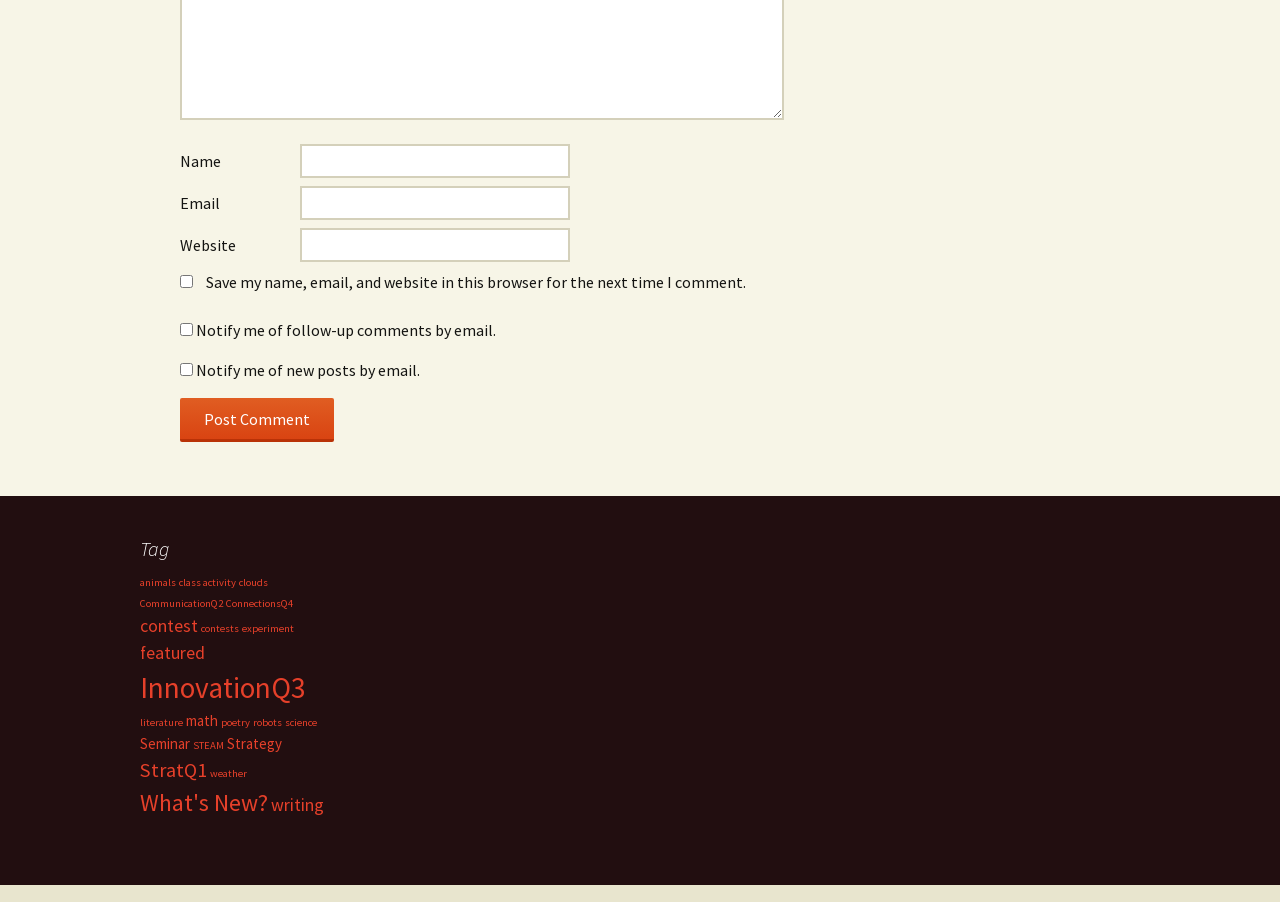Locate the bounding box coordinates of the area you need to click to fulfill this instruction: 'Click the What's New? link'. The coordinates must be in the form of four float numbers ranging from 0 to 1: [left, top, right, bottom].

[0.109, 0.873, 0.209, 0.906]